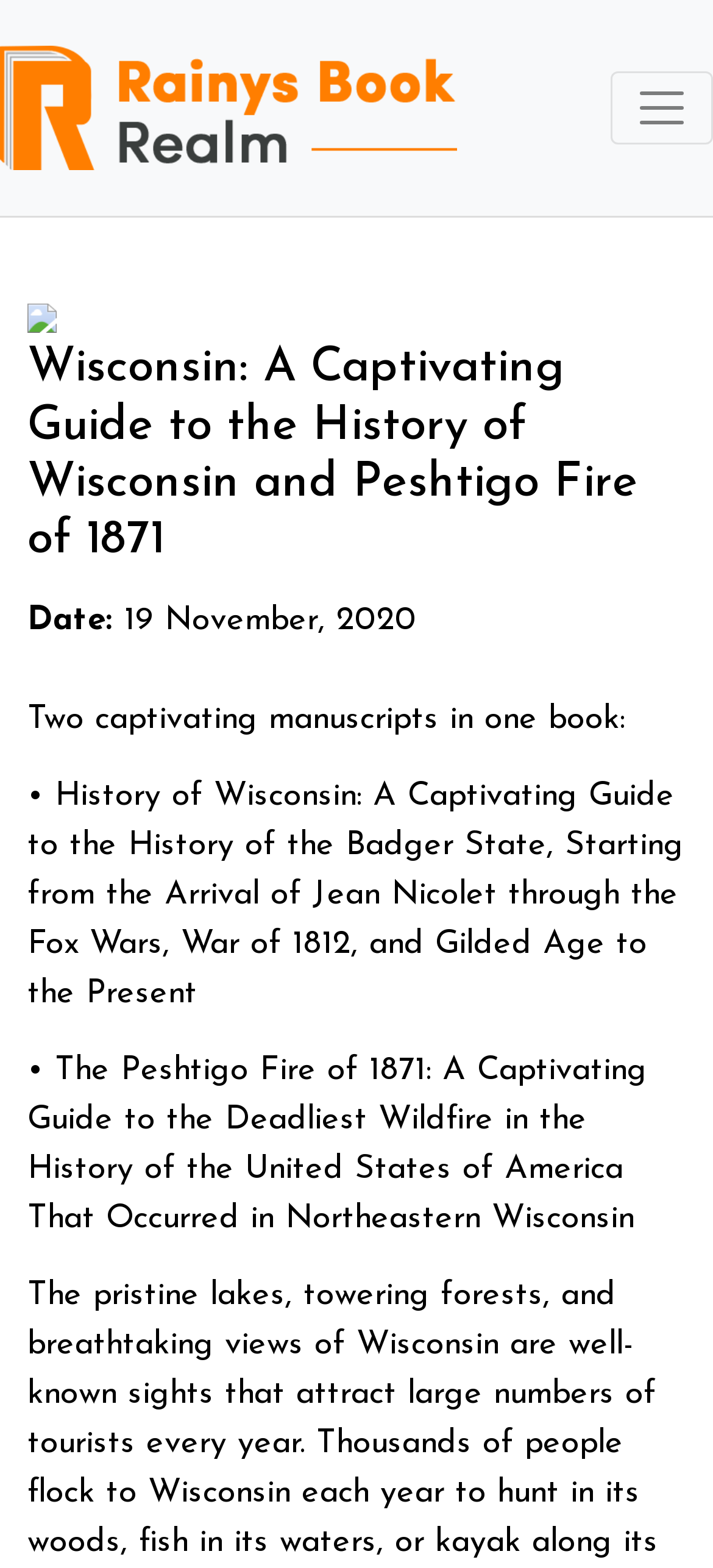Based on the element description Contact us, identify the bounding box coordinates for the UI element. The coordinates should be in the format (top-left x, top-left y, bottom-right x, bottom-right y) and within the 0 to 1 range.

None